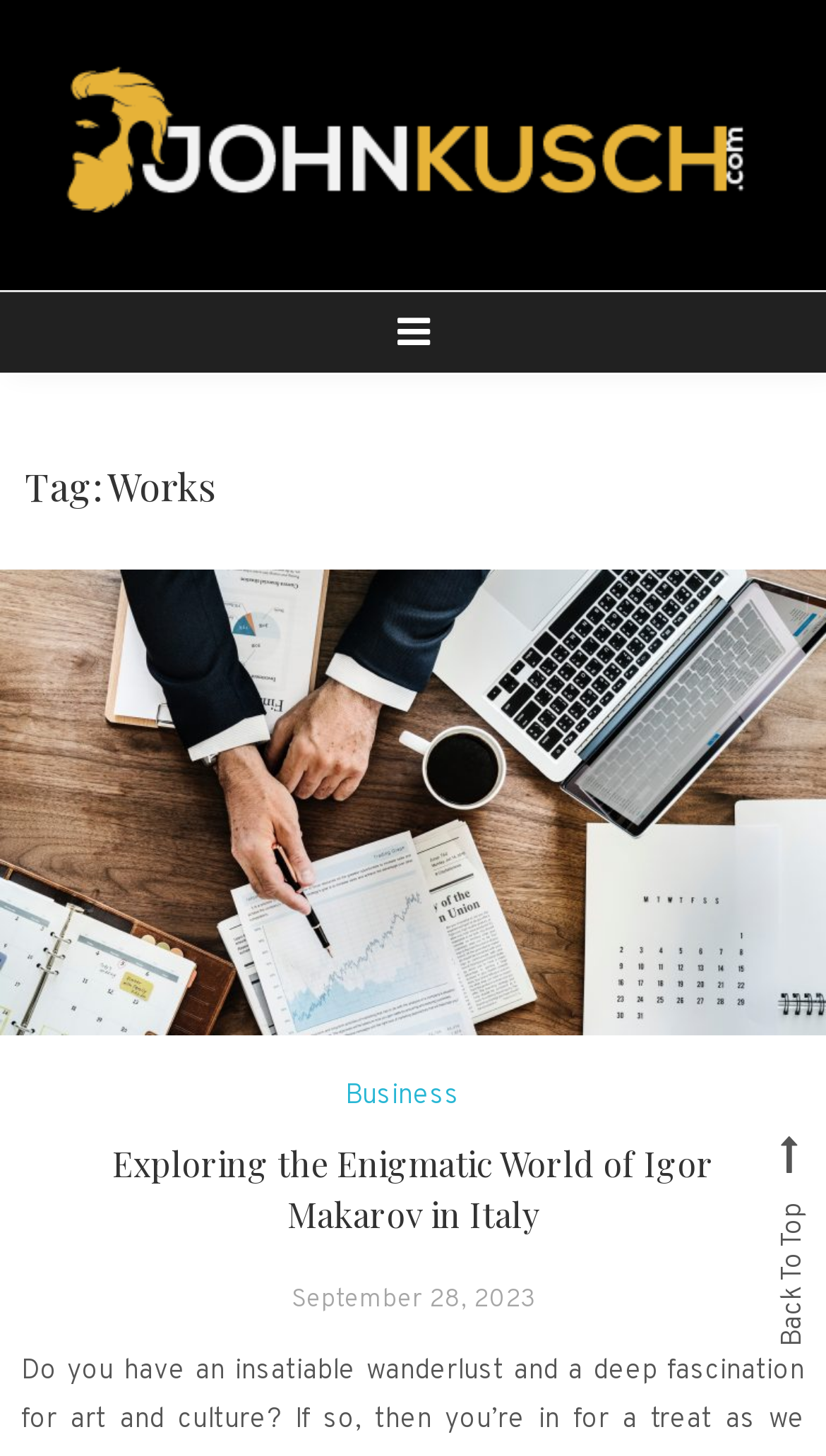Give a concise answer using one word or a phrase to the following question:
What is the date of the latest article?

September 28, 2023